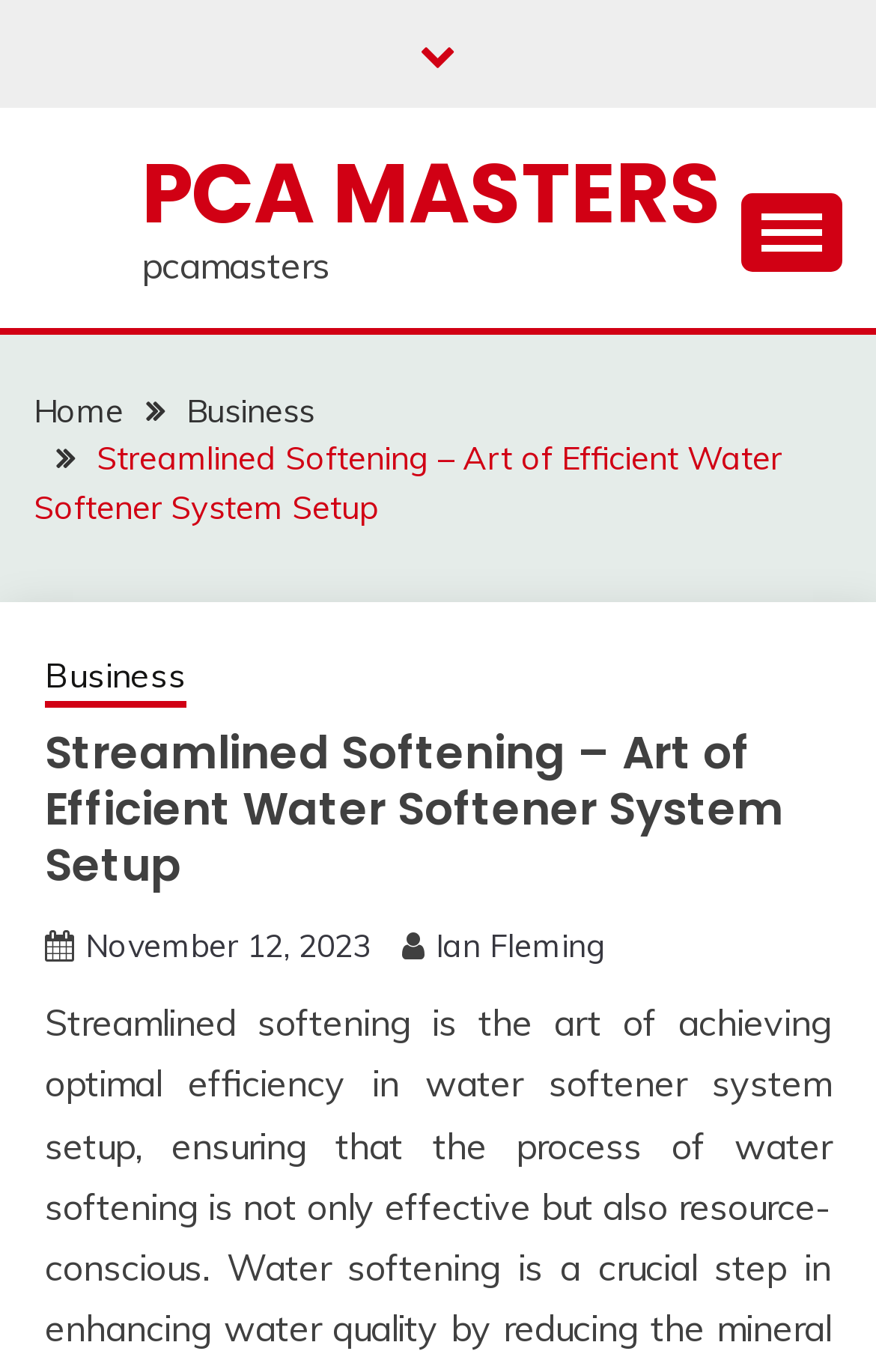Who is the author of the current page?
Using the information presented in the image, please offer a detailed response to the question.

I found the answer by looking at the link element with the text 'Ian Fleming' which is likely to be the author's name.